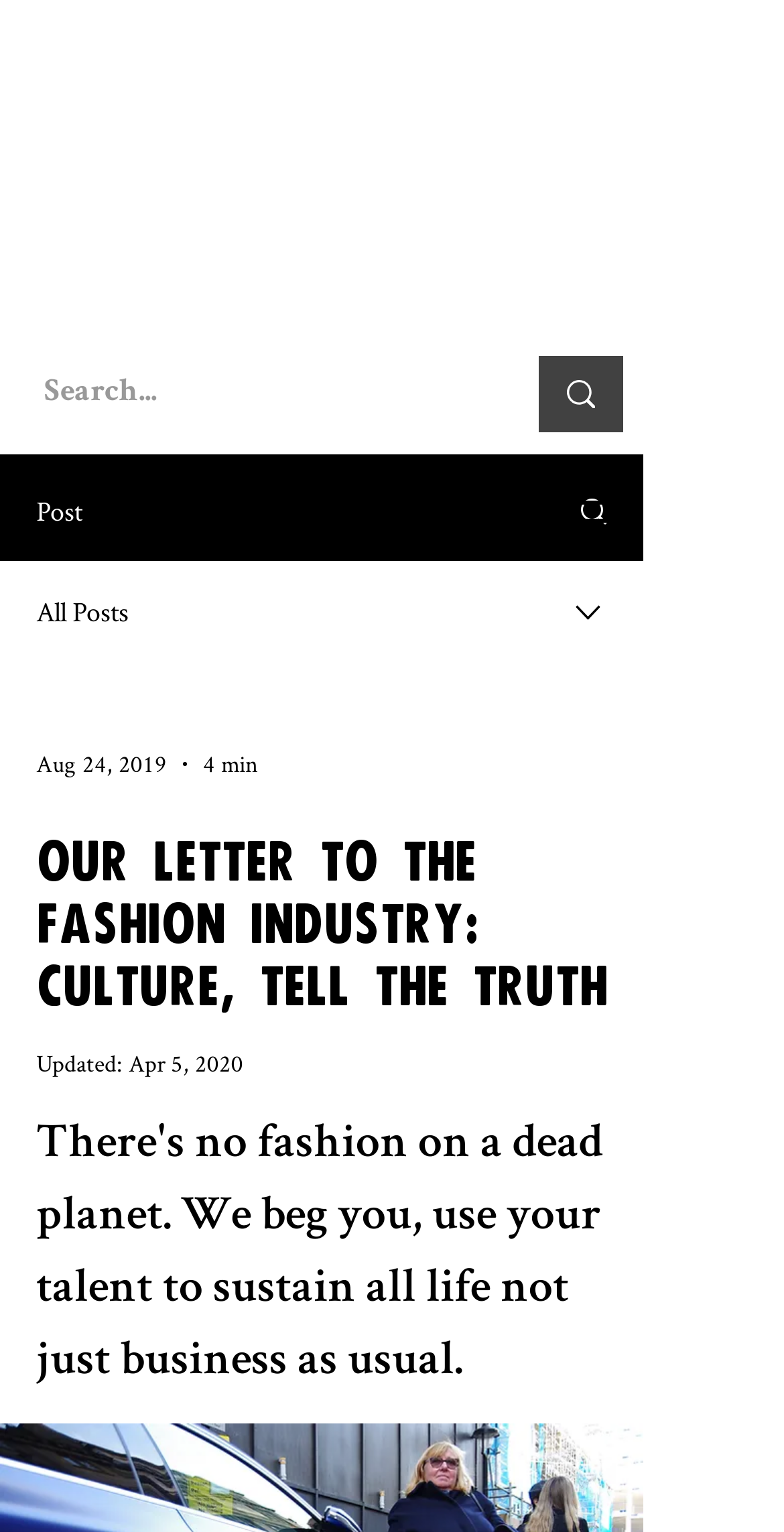Please examine the image and provide a detailed answer to the question: What is the purpose of the search box?

The search box is located at the top of the webpage, and it has a placeholder text 'Search...'. This suggests that the search box is intended for users to search for specific posts or content within the website.